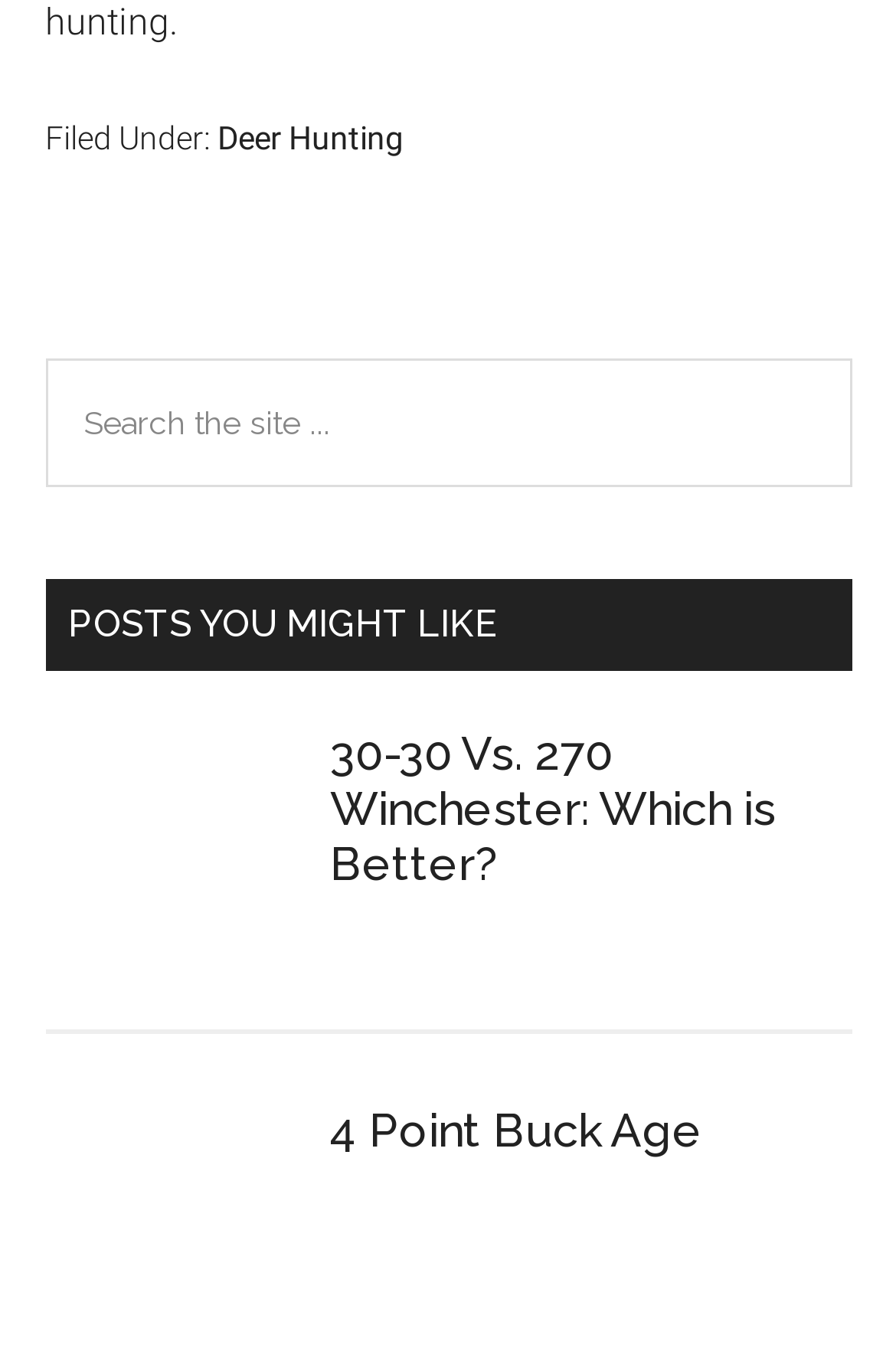What is the title of the second article under 'POSTS YOU MIGHT LIKE'? Analyze the screenshot and reply with just one word or a short phrase.

4 Point Buck Age